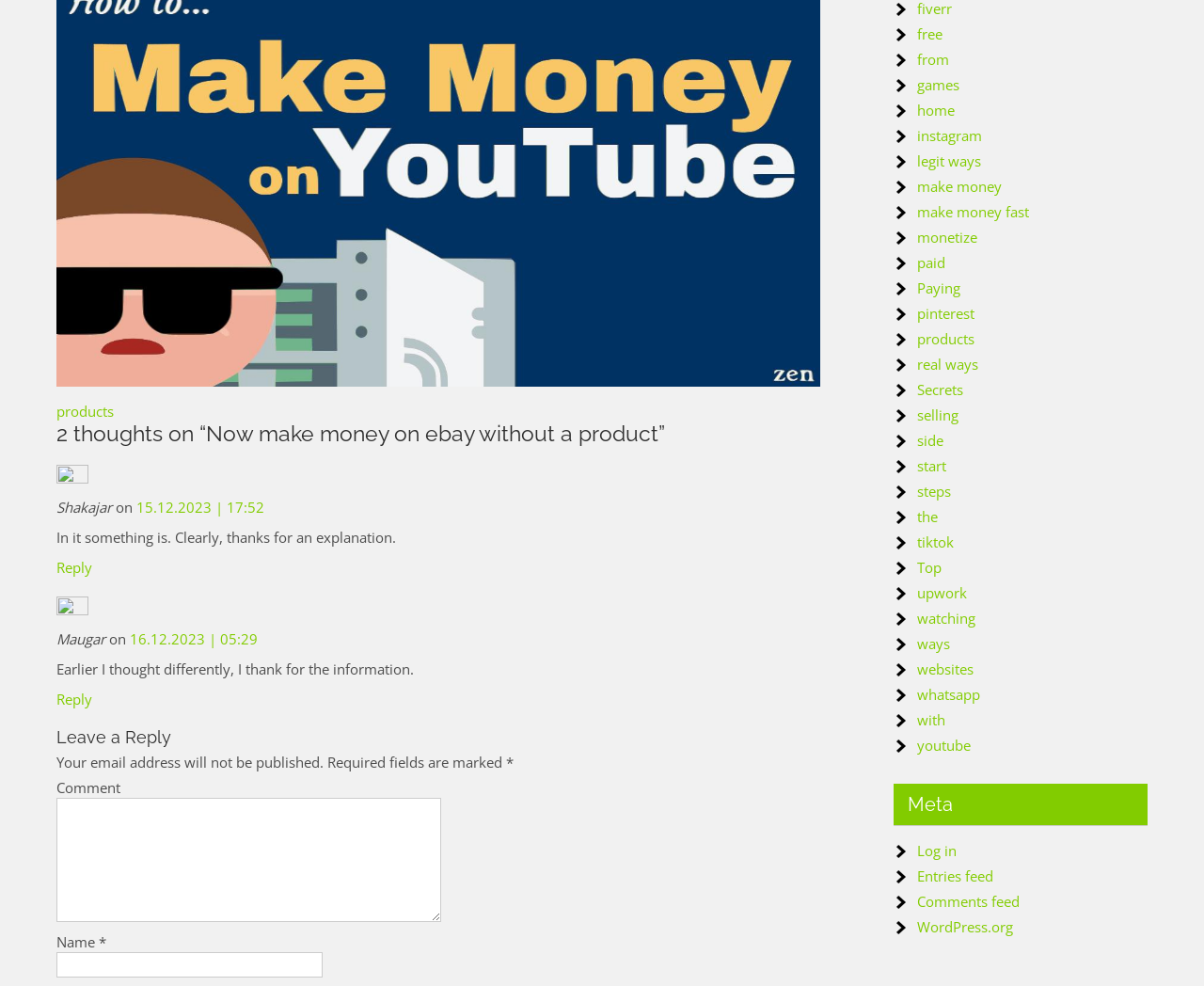Find the bounding box coordinates of the clickable area required to complete the following action: "Click on the 'products' link".

[0.047, 0.407, 0.095, 0.426]